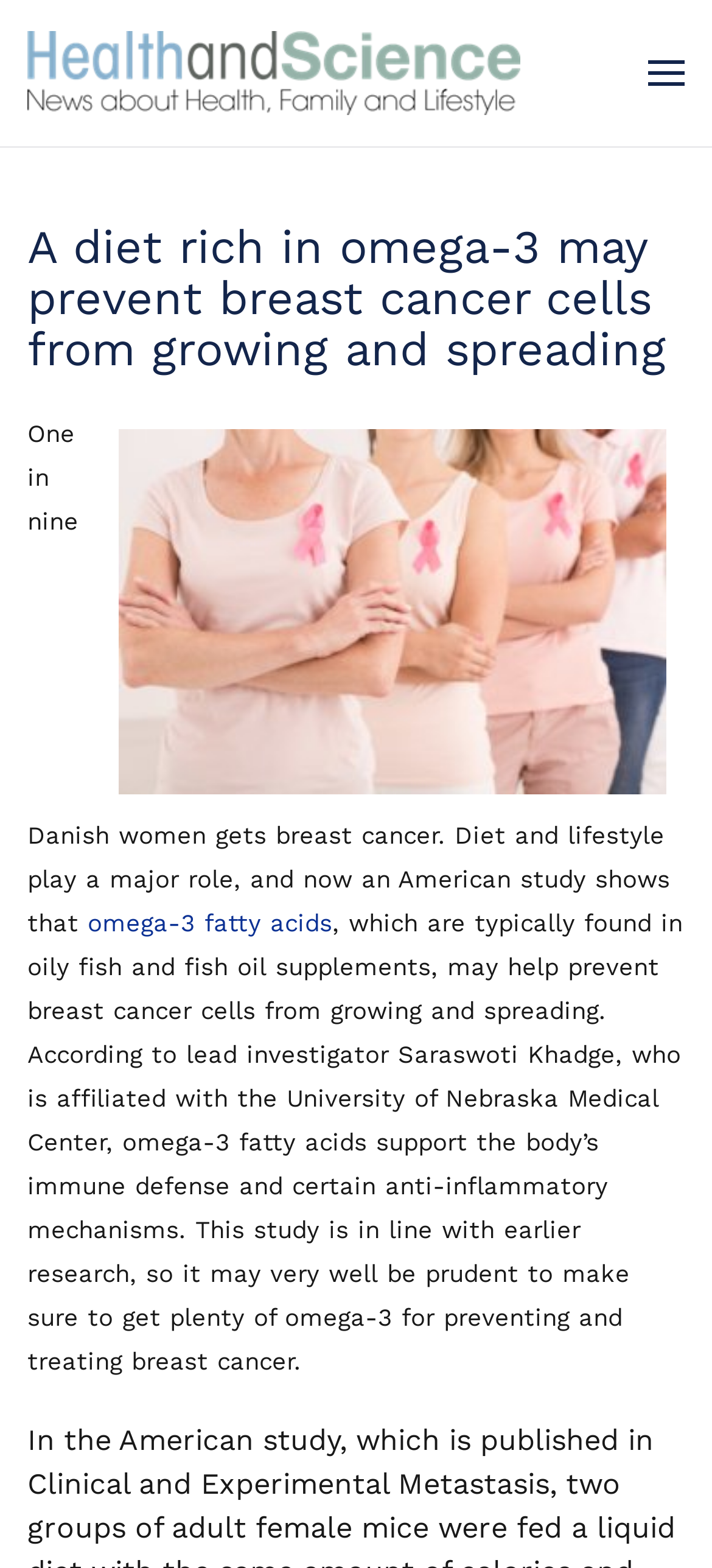Using the element description provided, determine the bounding box coordinates in the format (top-left x, top-left y, bottom-right x, bottom-right y). Ensure that all values are floating point numbers between 0 and 1. Element description: aria-label="Open menu"

[0.91, 0.0, 0.962, 0.093]